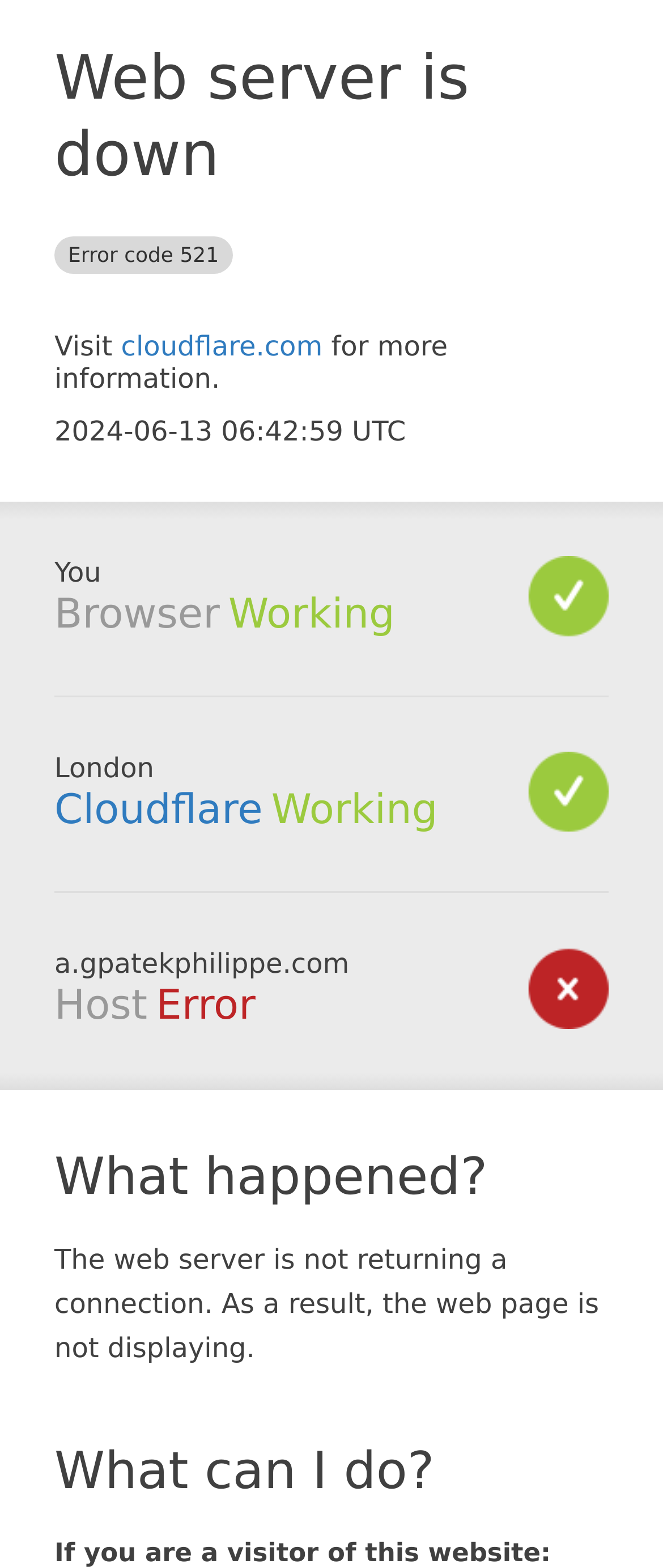Produce an extensive caption that describes everything on the webpage.

This webpage appears to be an error page, indicating that the web server is down. At the top, there is a heading that reads "Web server is down Error code 521". Below this heading, there is a link to "cloudflare.com" with a brief description "Visit ... for more information." The current date and time, "2024-06-13 06:42:59 UTC", is displayed below this link.

On the left side of the page, there are several sections with headings, including "Browser", "Cloudflare", "Host", "What happened?", and "What can I do?". The "Browser" section indicates that it is "Working" in London. The "Cloudflare" section also shows that it is "Working" and provides a link to "Cloudflare". The "Host" section displays the domain "a.gpatekphilippe.com" and indicates that it is experiencing an "Error".

The "What happened?" section provides a detailed explanation of the error, stating that "The web server is not returning a connection. As a result, the web page is not displaying." Finally, the "What can I do?" section is located at the bottom of the page, although its content is not specified.